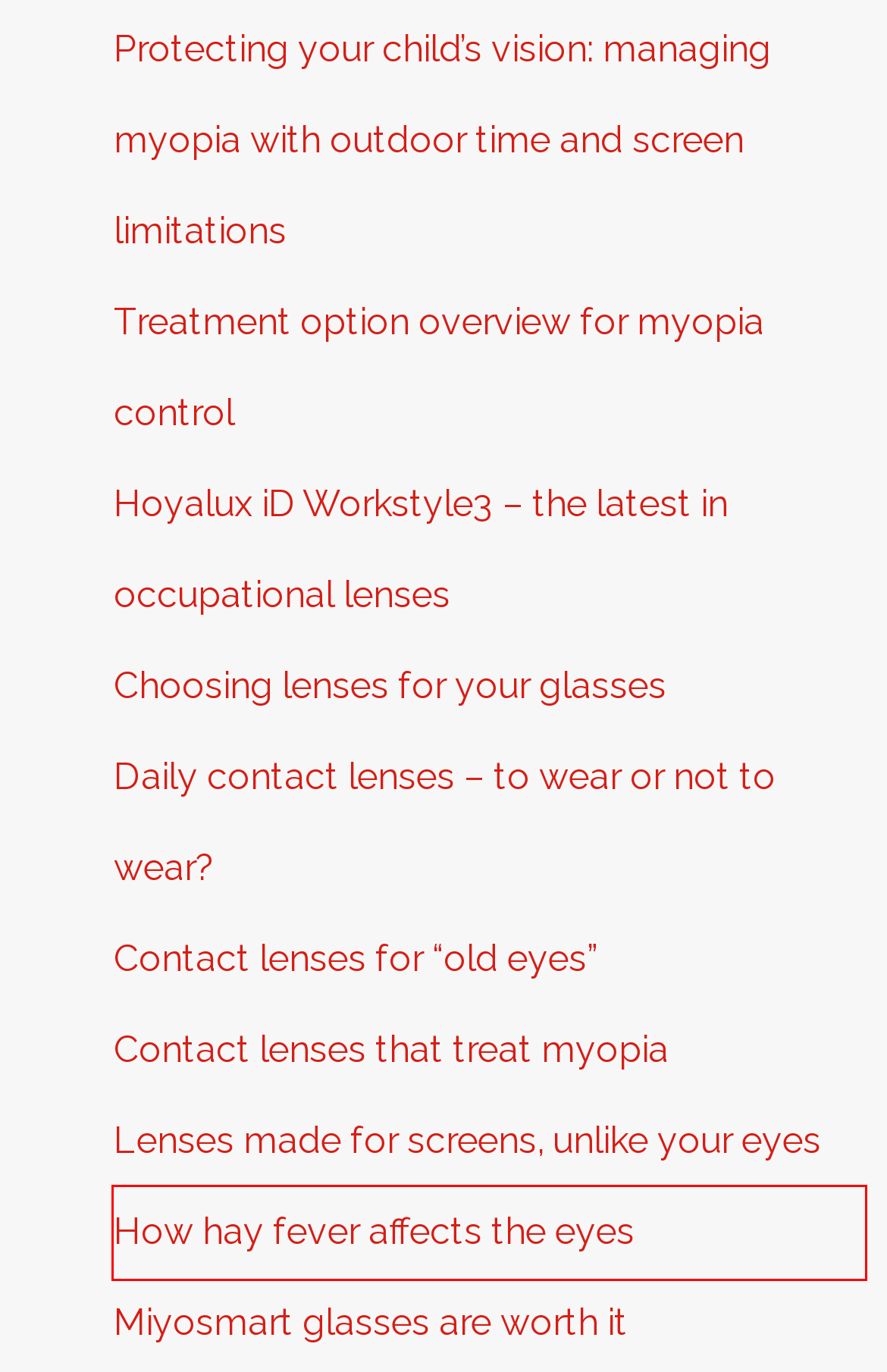You have a screenshot showing a webpage with a red bounding box highlighting an element. Choose the webpage description that best fits the new webpage after clicking the highlighted element. The descriptions are:
A. Hoya Sync III - Lenses Made For Screens, Unlike Your Eyes
B. MIsight Lenses - Daily Disposable Contact Lenses For Kids' Myopia
C. How Hay Fever Affects The Eyes And How To Get Effective Relief
D. Multifocal Contact Lenses As We Age Instead Of Reading Glasses?
E. Lenses For Your Glasses - We Only Use Hoya Lenses For Good Reason
F. Managing Myopia Progression In Kids. See The Latest Research
G. Are Miyosmart Glasses Worth It? Yes, Your Child's Vision Is Priceless
H. Treatment Options For Myopia | See John O'Connor For More Info

C